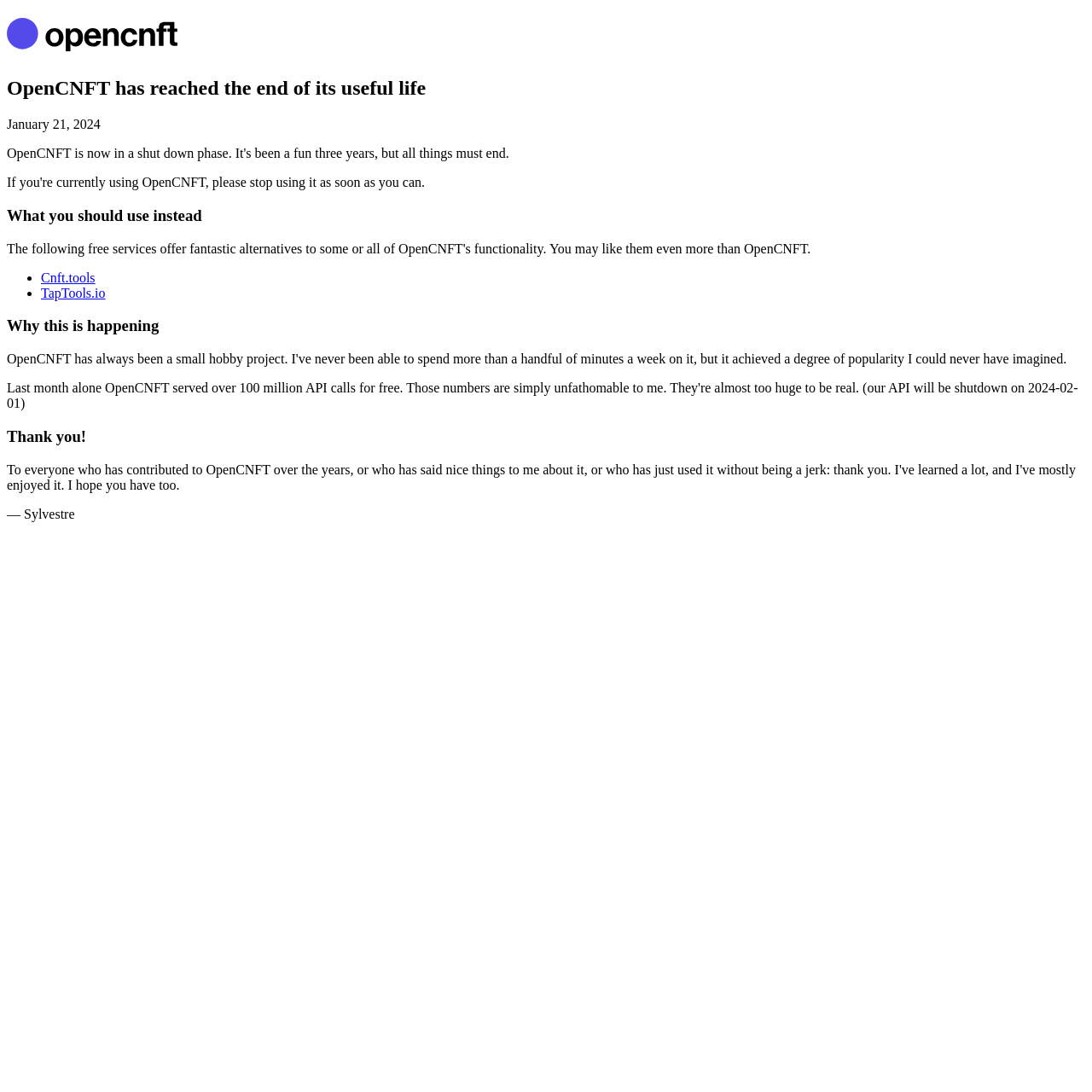Answer the question below in one word or phrase:
What is the status of OpenCNFT according to the webpage?

Reached the end of its useful life